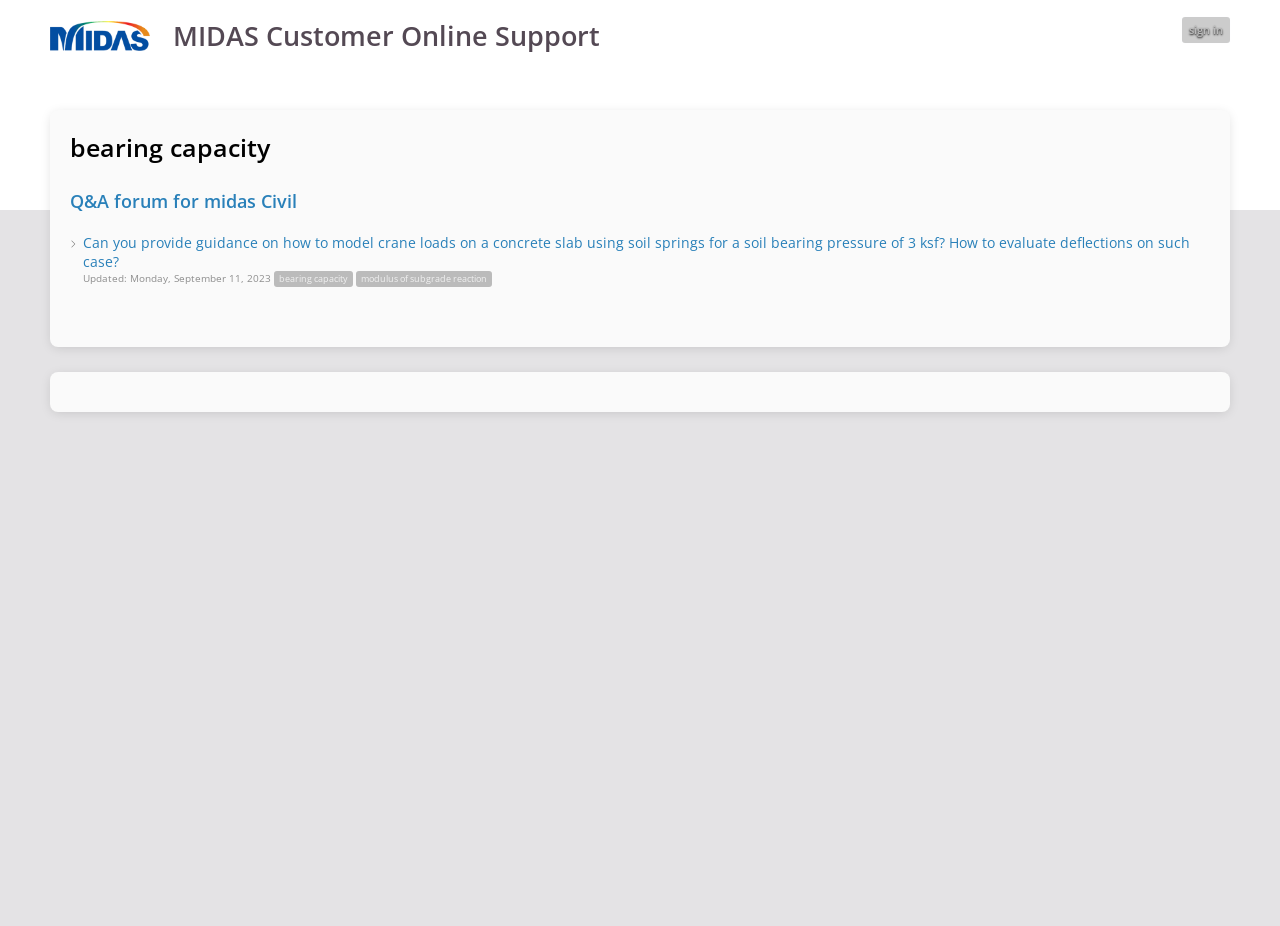Determine the bounding box coordinates of the UI element described below. Use the format (top-left x, top-left y, bottom-right x, bottom-right y) with floating point numbers between 0 and 1: MIDAS Customer Online Support

[0.039, 0.035, 0.469, 0.054]